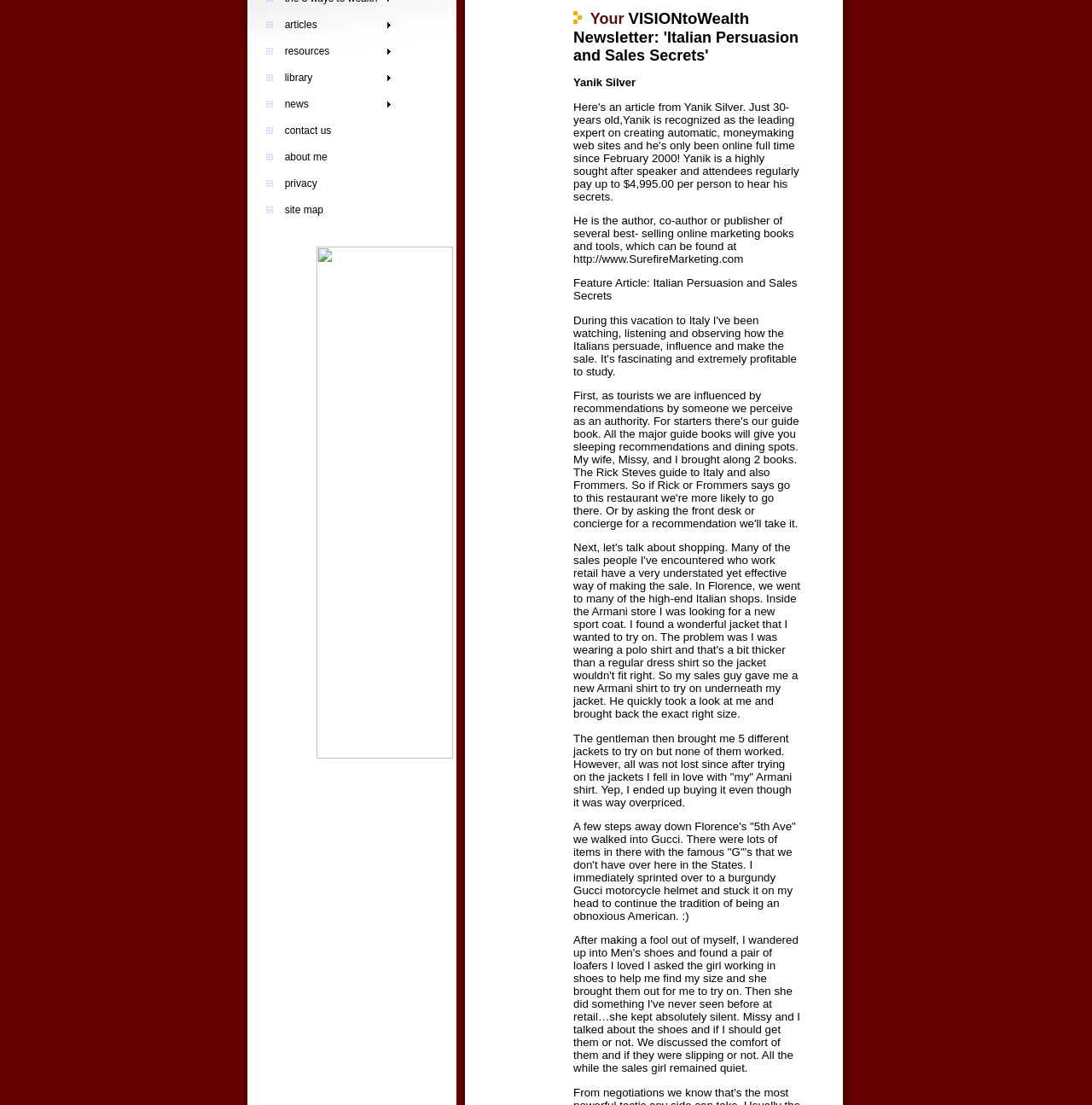Please locate the UI element described by "about me" and provide its bounding box coordinates.

[0.261, 0.137, 0.354, 0.147]